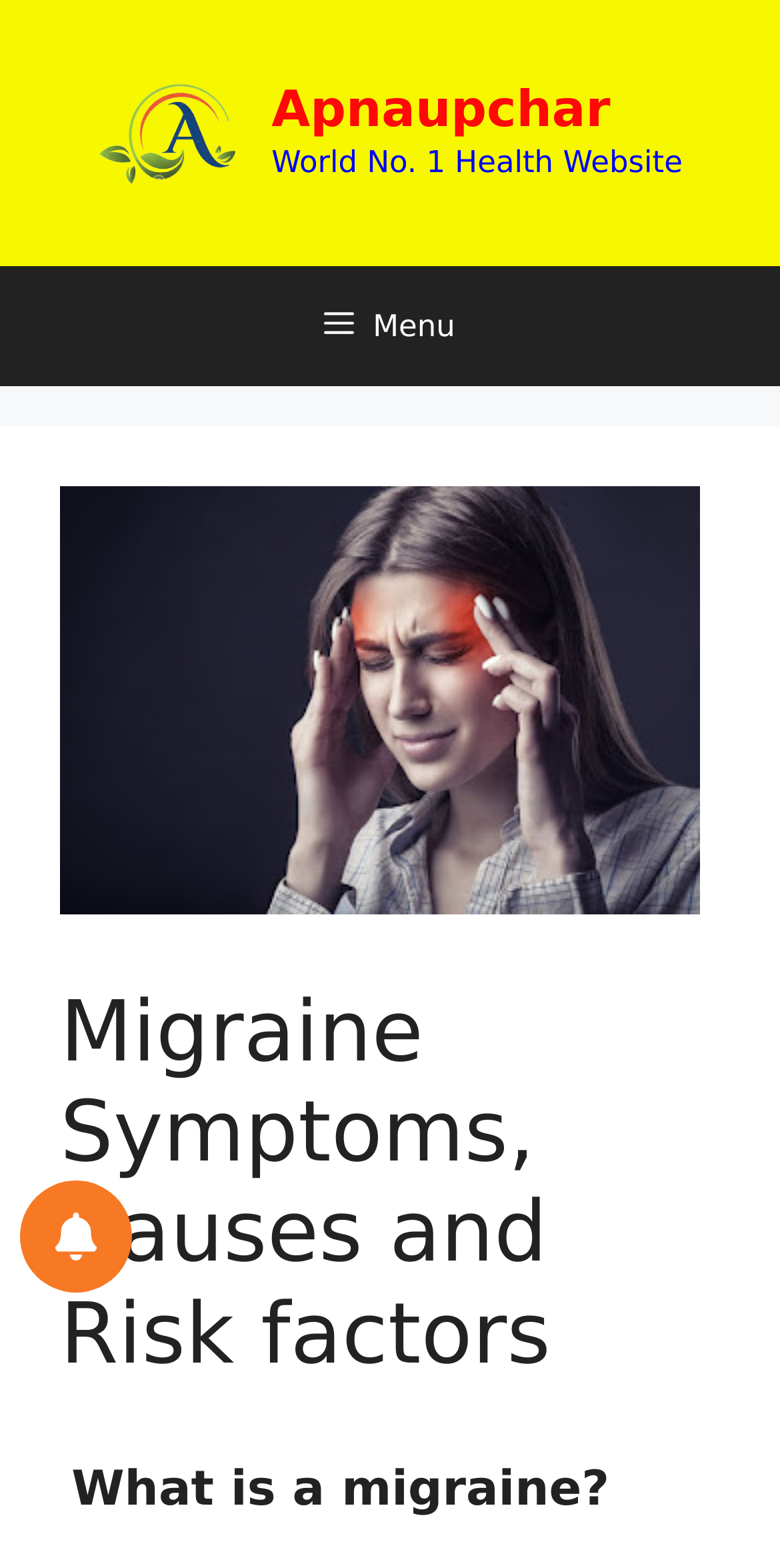Give a short answer to this question using one word or a phrase:
How many buttons are there in the navigation section?

2